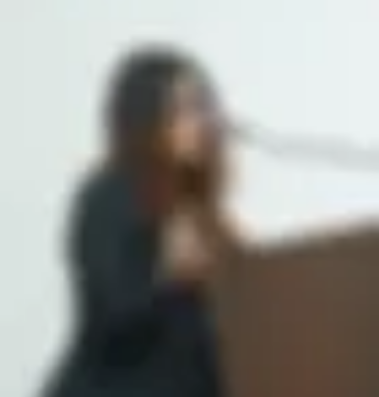Describe the image with as much detail as possible.

The image features a professional setting where a woman is engaged in a presentation or speech. She appears to be wearing a dark outfit, suggesting a formal or academic context. The background is neutral, emphasizing her presence as she passionately discusses her insights or findings. This moment likely captures the dynamic atmosphere of an educational event, possibly relating to the Indian Journal for Research in Law and Management, where she may be sharing experiences and knowledge from her journey in management studies or related fields. The energy in her expression hints at her dedication to empowering others through education and collaboration.